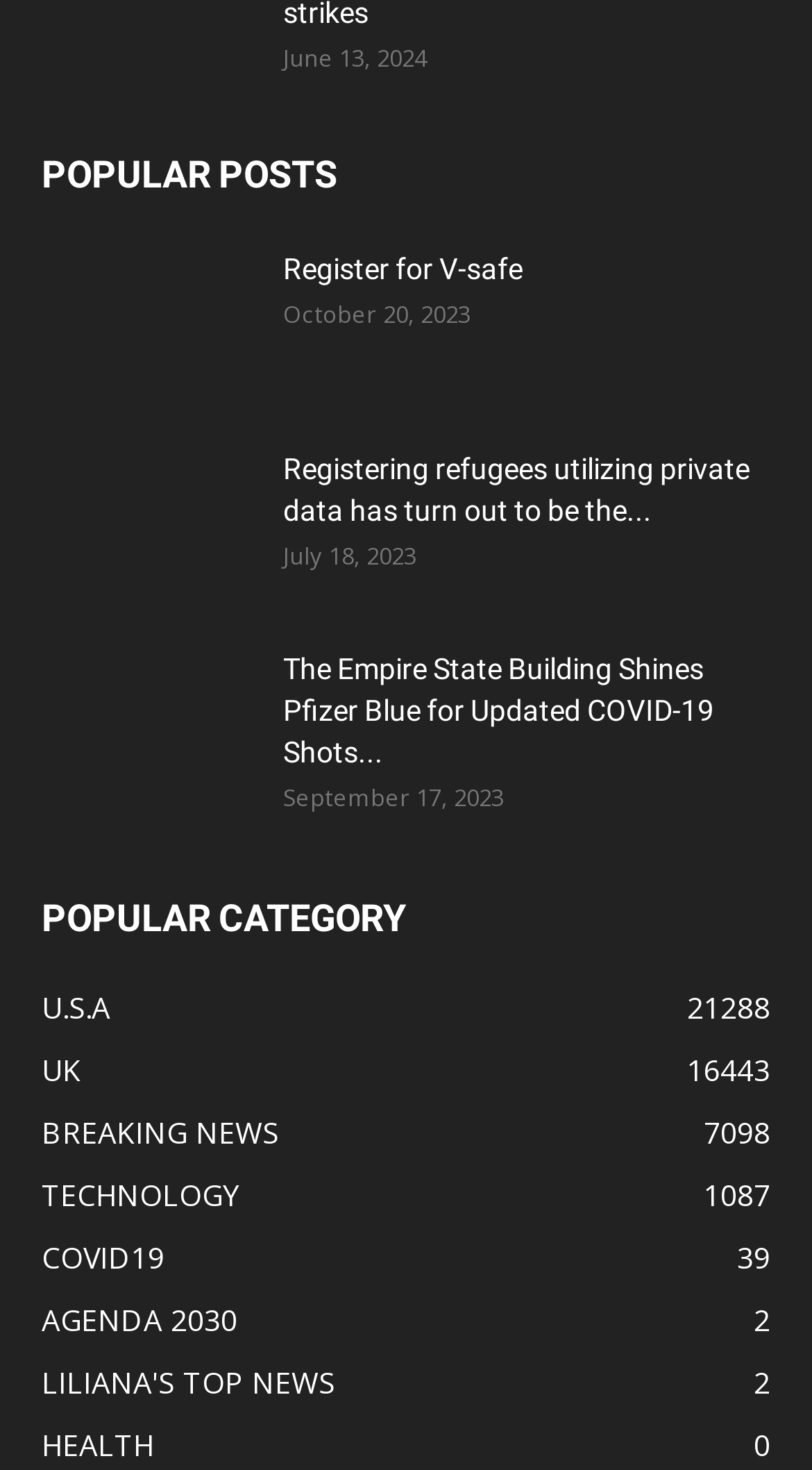Pinpoint the bounding box coordinates of the element that must be clicked to accomplish the following instruction: "Explore U.S.A category". The coordinates should be in the format of four float numbers between 0 and 1, i.e., [left, top, right, bottom].

[0.051, 0.672, 0.136, 0.698]